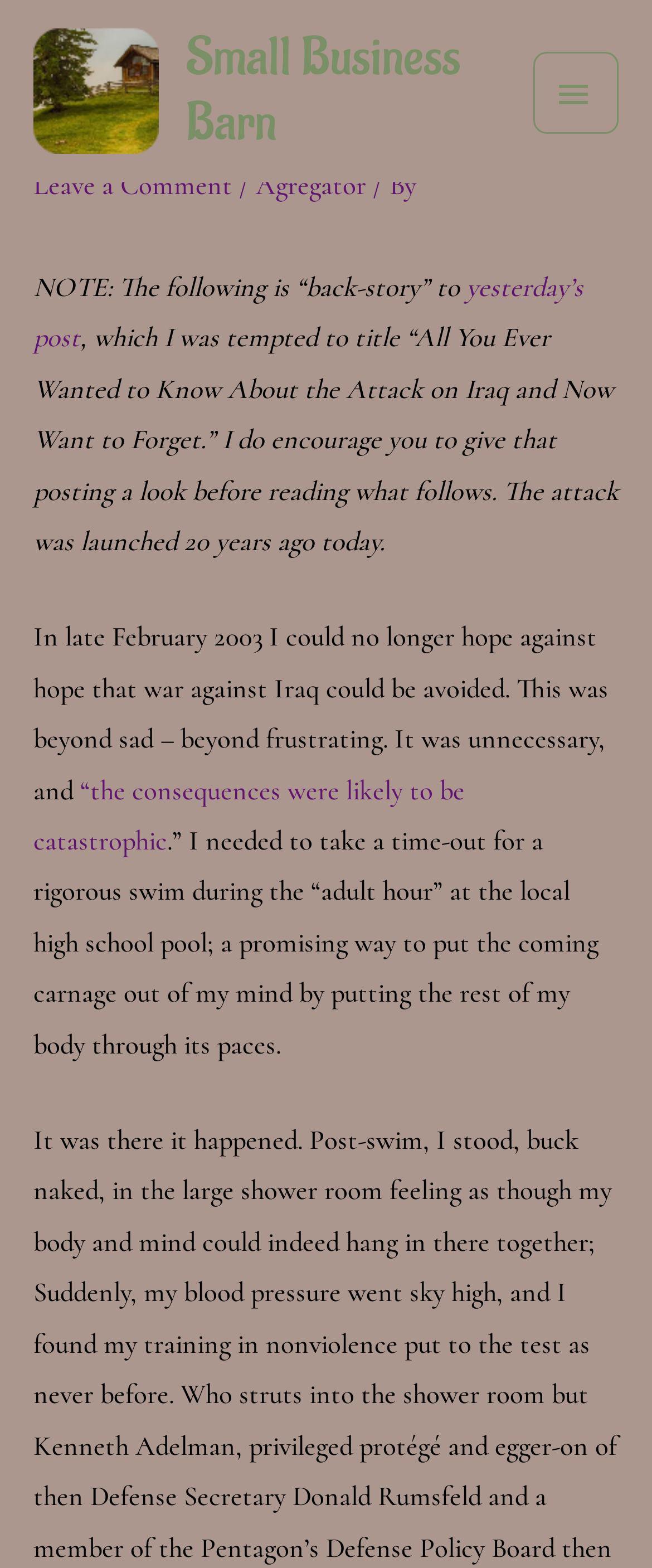Analyze the image and provide a detailed answer to the question: What is the author doing during the 'adult hour' at the local high school pool?

I found this information by reading the text, which states that the author needed to take a time-out for a rigorous swim during the 'adult hour' at the local high school pool to distract themselves from the impending war.